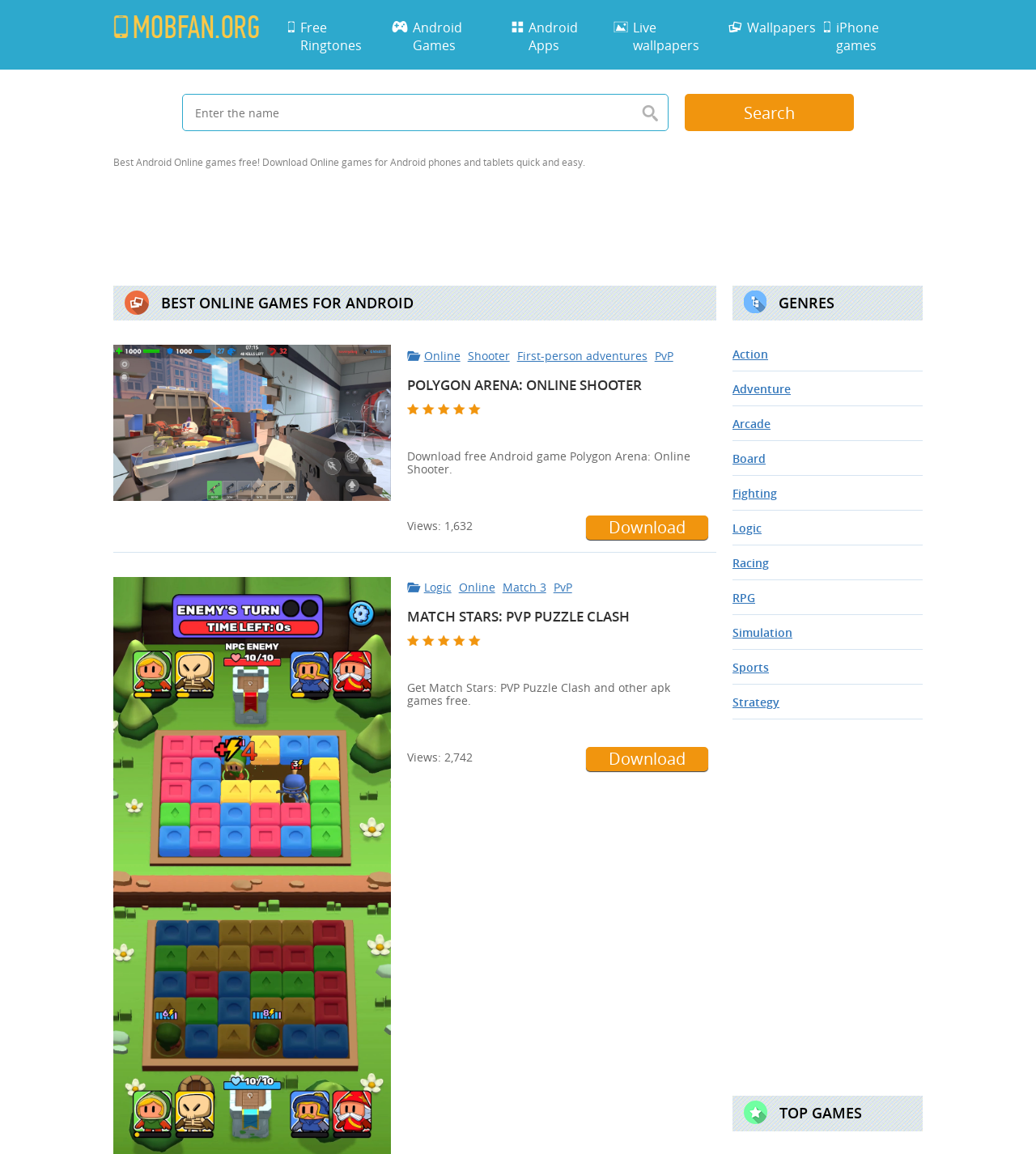Please predict the bounding box coordinates (top-left x, top-left y, bottom-right x, bottom-right y) for the UI element in the screenshot that fits the description: Polygon Arena: Online Shooter

[0.393, 0.299, 0.684, 0.341]